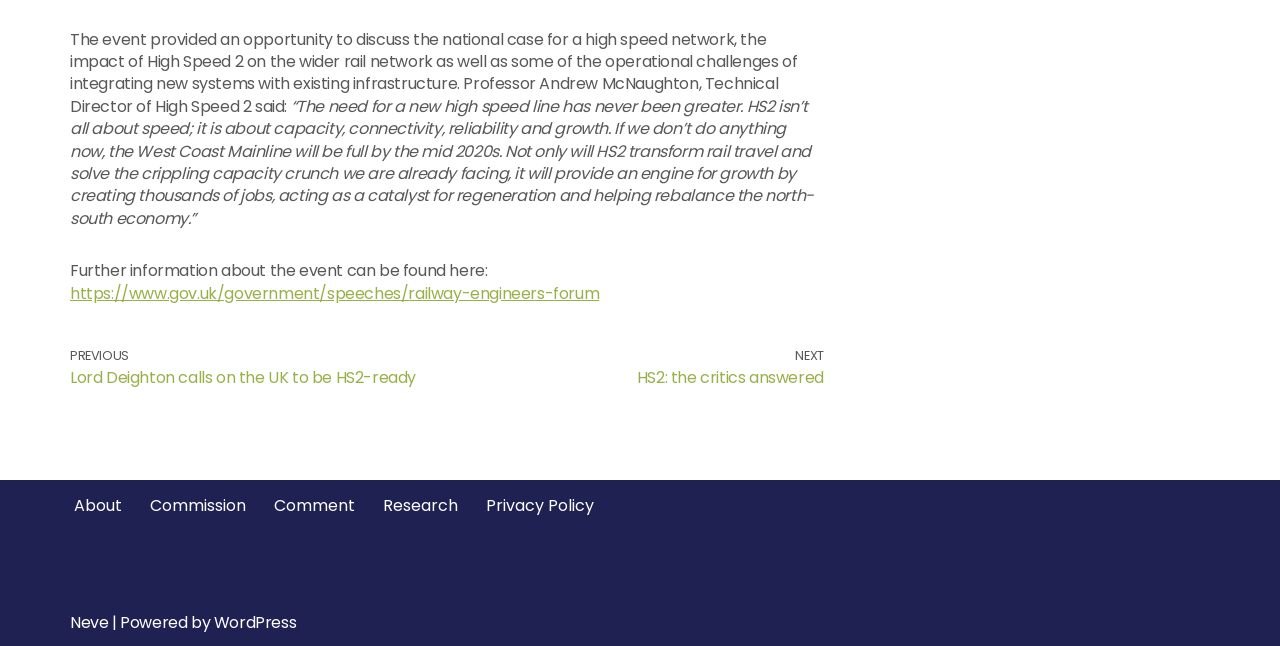Determine the bounding box coordinates for the area you should click to complete the following instruction: "Visit the About page".

[0.058, 0.761, 0.095, 0.802]